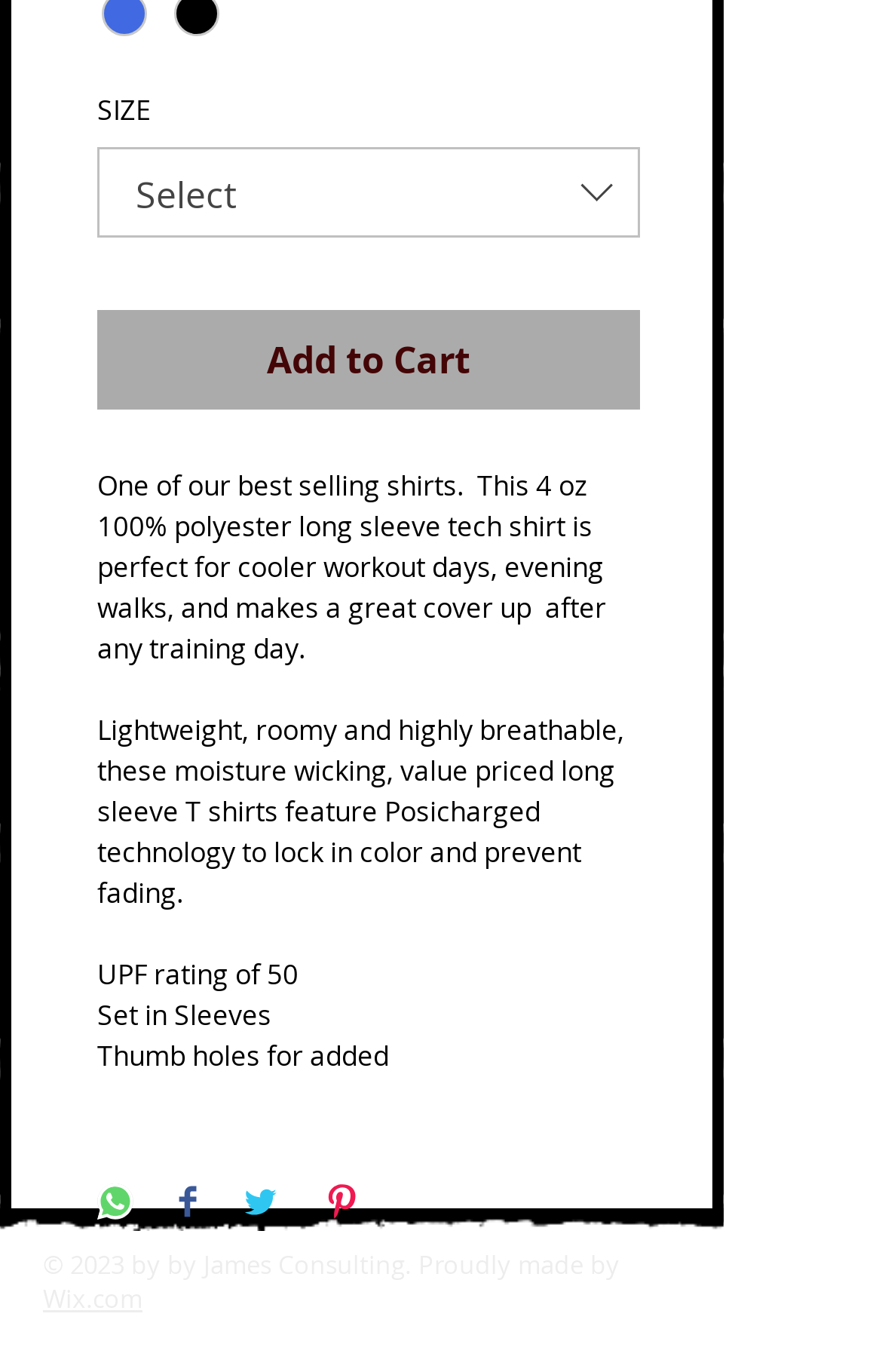Respond with a single word or phrase for the following question: 
What is the rating of the shirt's UPF?

50